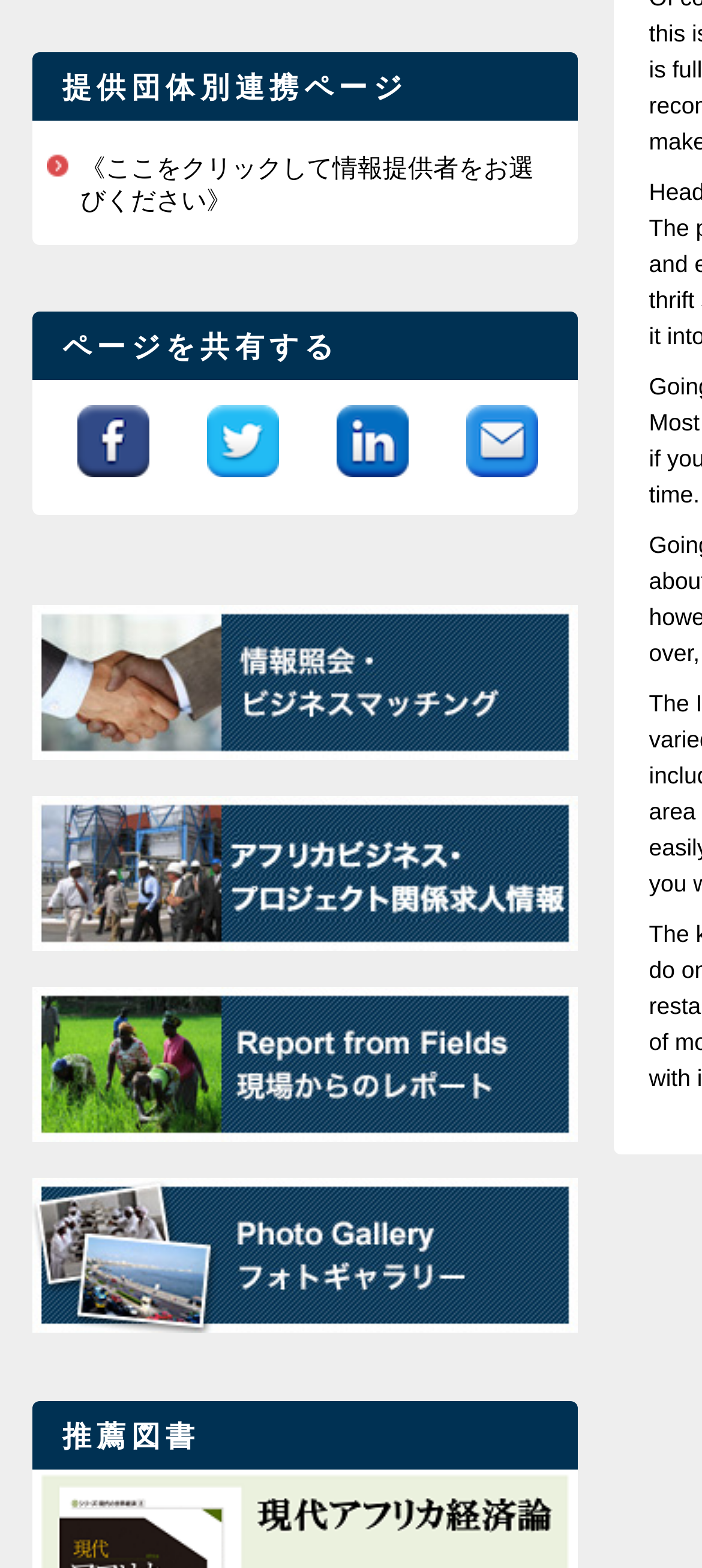How many headings are there on the webpage?
Using the image as a reference, answer with just one word or a short phrase.

5